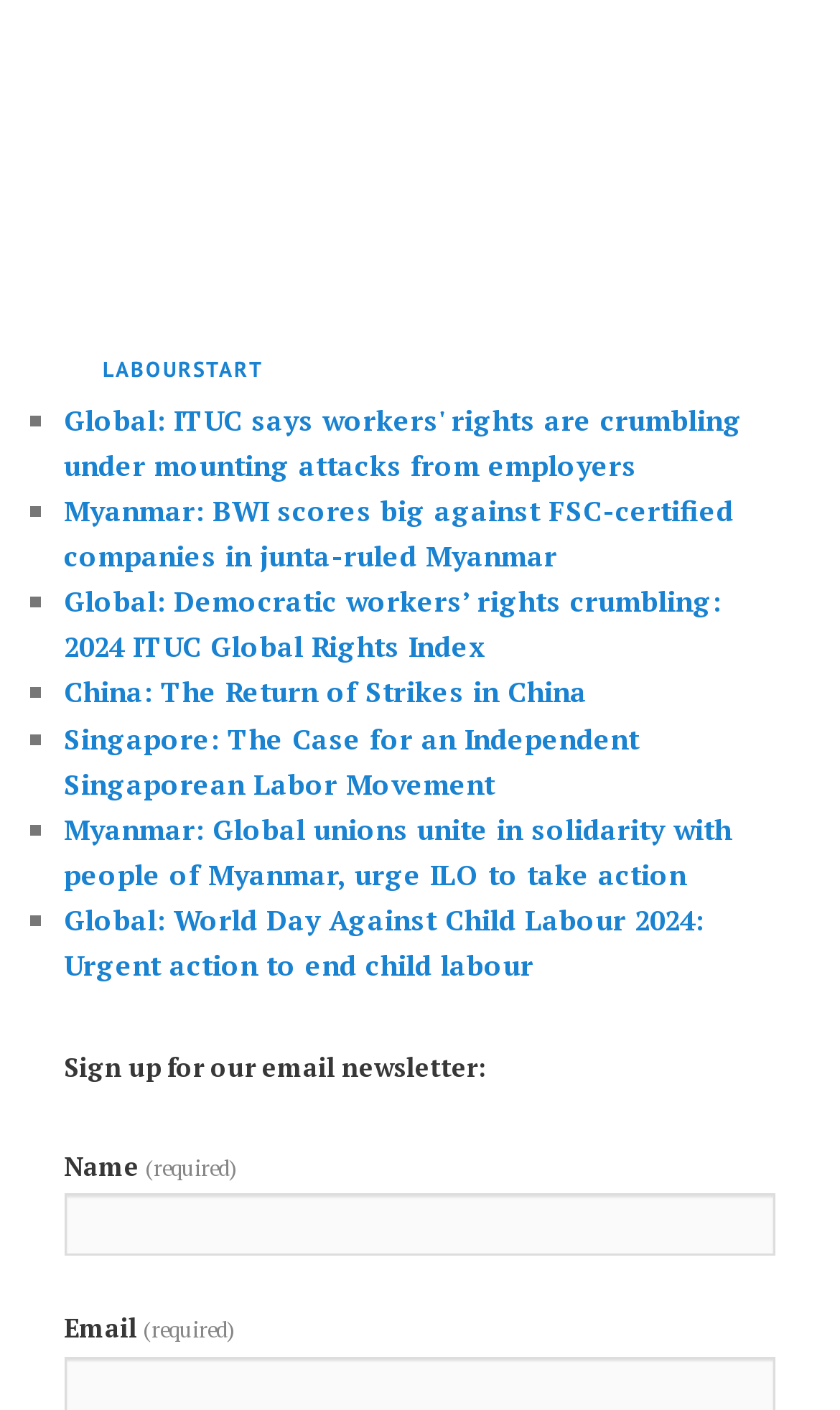Find the bounding box coordinates of the element to click in order to complete this instruction: "Enter your name". The bounding box coordinates must be four float numbers between 0 and 1, denoted as [left, top, right, bottom].

[0.076, 0.846, 0.924, 0.891]